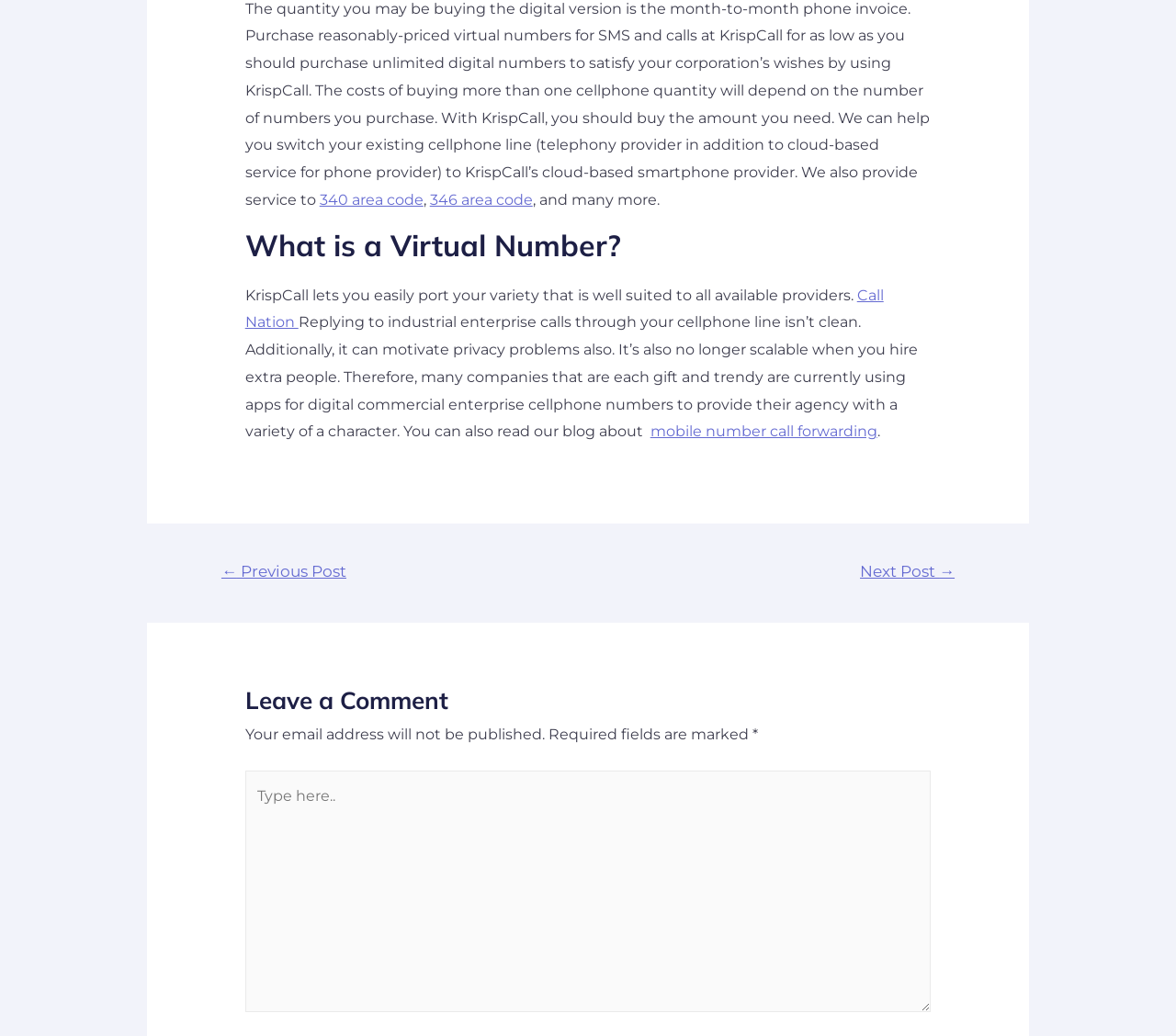What type of numbers do companies use for digital business?
Use the image to give a comprehensive and detailed response to the question.

According to the text 'many companies that are each gift and trendy are currently using apps for digital commercial enterprise cellphone numbers', it can be inferred that companies use virtual numbers for digital business.